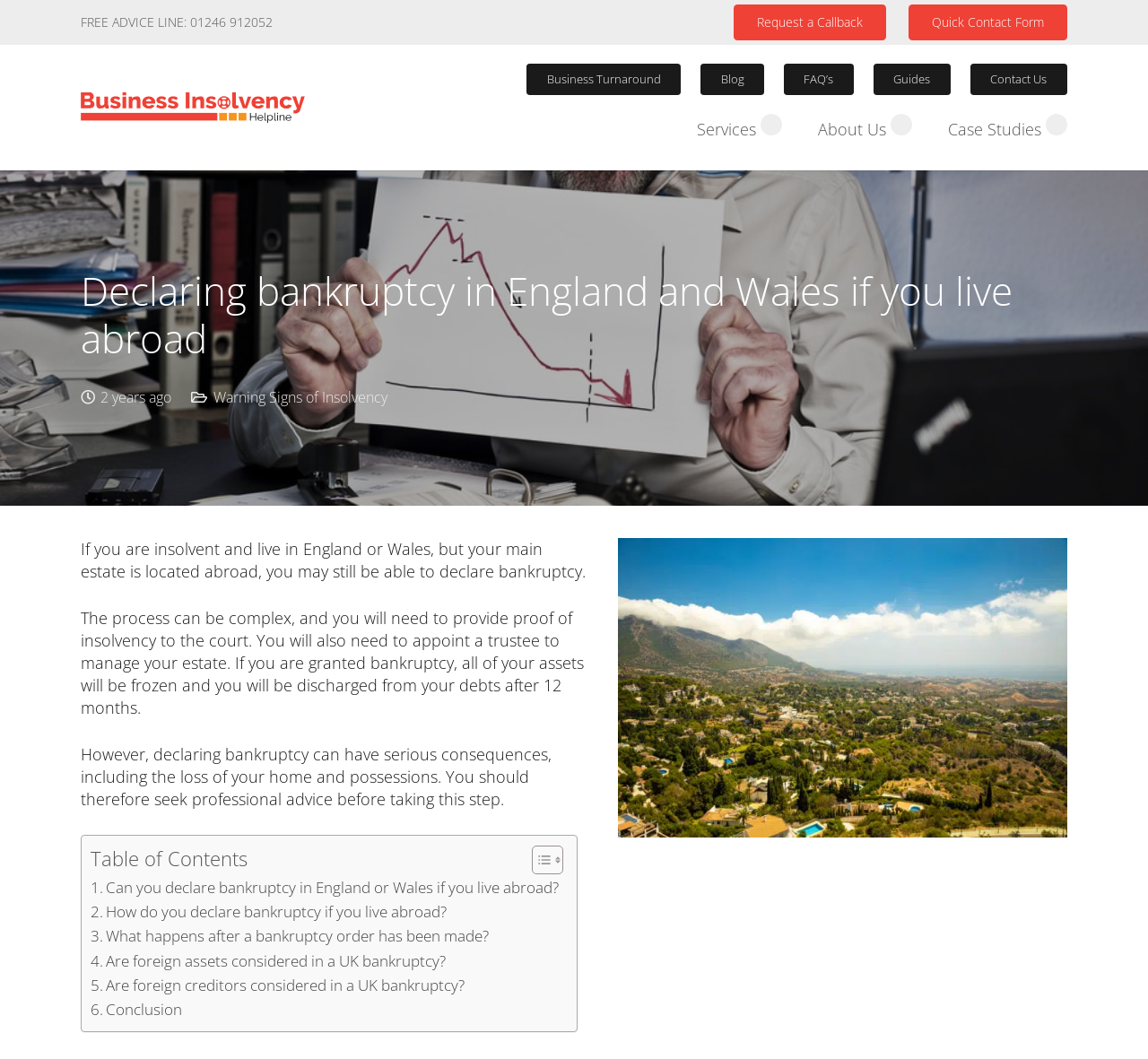Identify the bounding box coordinates of the clickable region necessary to fulfill the following instruction: "Call the free advice line". The bounding box coordinates should be four float numbers between 0 and 1, i.e., [left, top, right, bottom].

[0.07, 0.013, 0.238, 0.029]